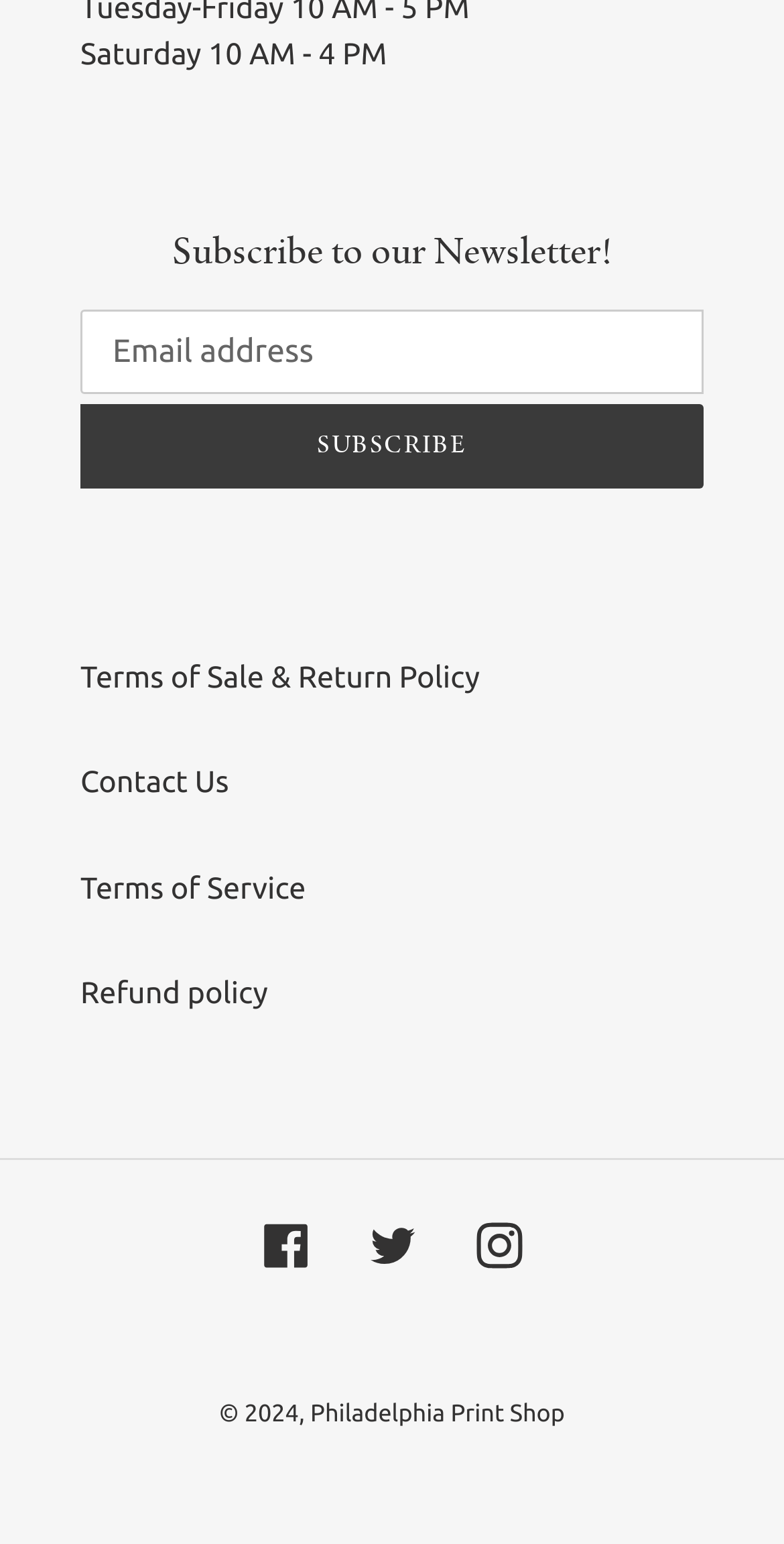Use a single word or phrase to answer the question:
What is required to subscribe to the newsletter?

Email address